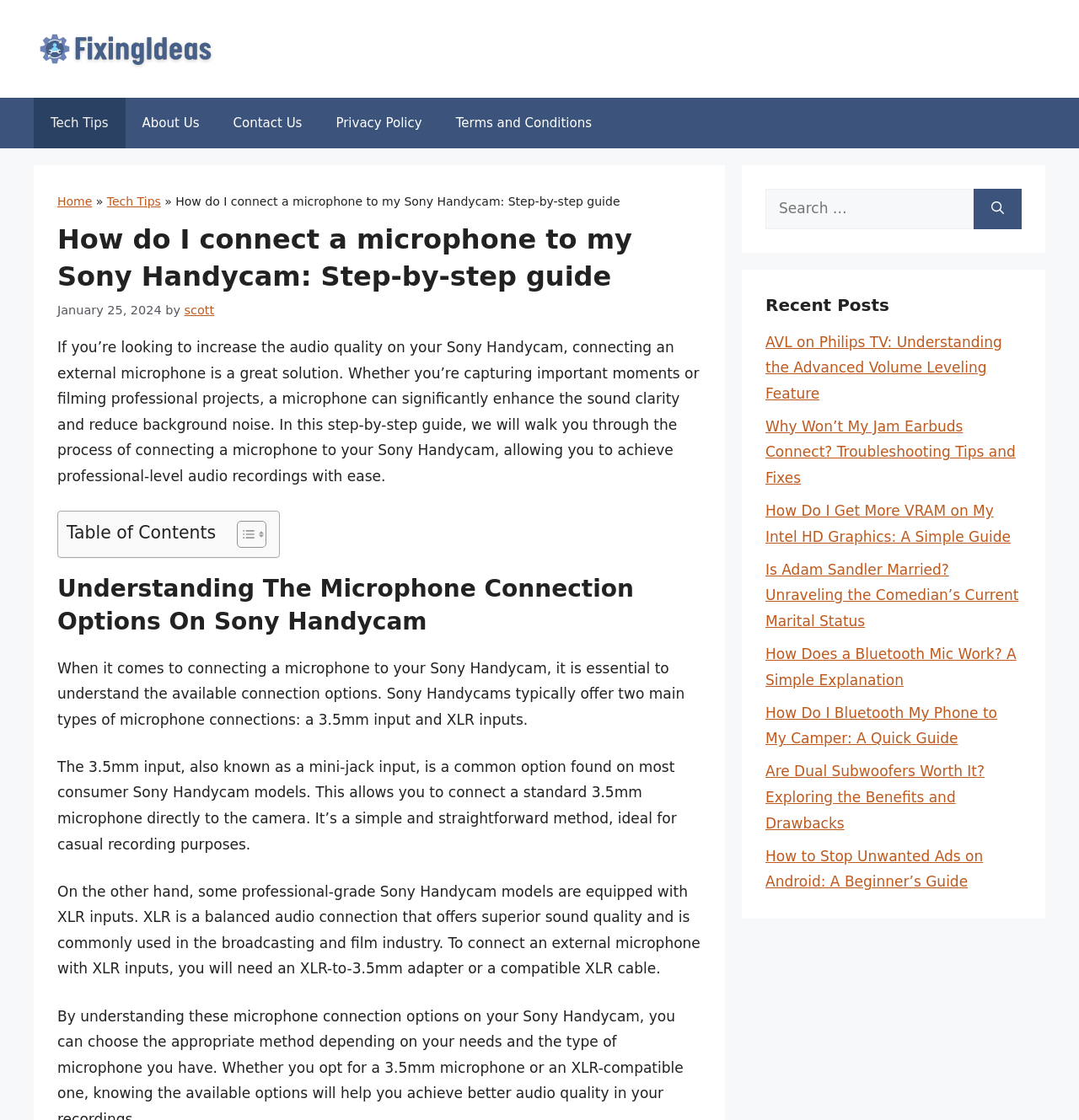Identify the bounding box coordinates for the element you need to click to achieve the following task: "Click on the 'Fixing Ideas' link". Provide the bounding box coordinates as four float numbers between 0 and 1, in the form [left, top, right, bottom].

[0.031, 0.035, 0.203, 0.05]